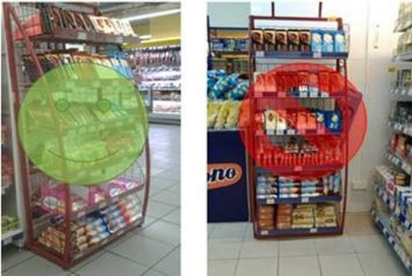Illustrate the image with a detailed caption.

This image illustrates a comparison between two different shelving arrangements within a retail environment, specifically focusing on the proper and improper stocking of items. On the left side, the shelf is marked with a green circle, indicating that the chocolates are arranged according to the valid stocking policy. This arrangement adheres to the standardized guidelines for product placement. 

Conversely, the right side features a red circle around a shelf where the arrangement fails to meet the required standards, denoting an invalid stocking policy. This visual representation highlights the importance of compliance with established guidelines for product displays, which can significantly impact inventory management and sales. The image serves as a practical example for auditors and store managers evaluating the adherence of distributors to stocking policies.